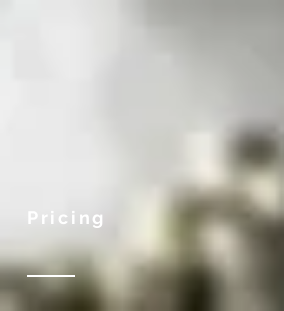Give an in-depth description of the image.

This image features the heading "Pricing" prominently displayed, indicating a section likely dedicated to the costs or rates associated with a service or product. The background appears to be a soft-focus depiction, possibly suggesting a calm and professional environment. The design aesthetic leans towards minimalism with muted colors, enhancing the clarity of the text. This setup typically signals to viewers that they can expect detailed information about pricing structures, options, or special offers related to the services presented on the webpage.